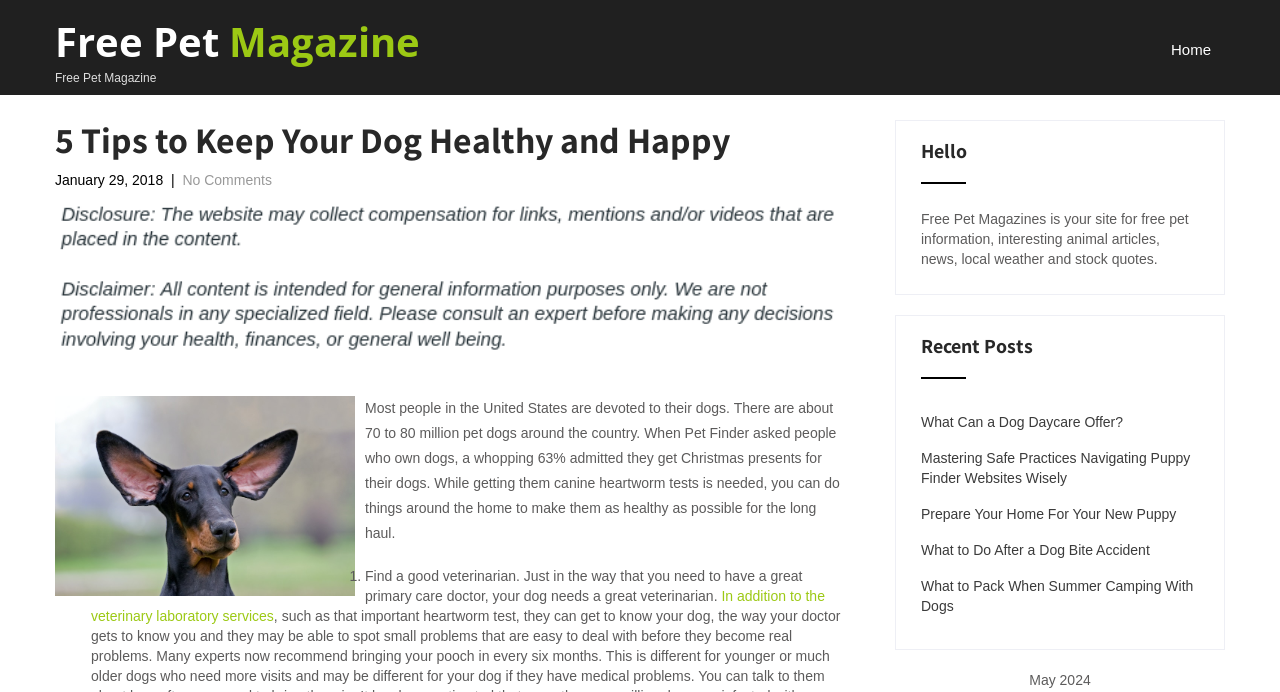Answer the question below in one word or phrase:
What is the first tip to keep dogs healthy and happy?

Find a good veterinarian